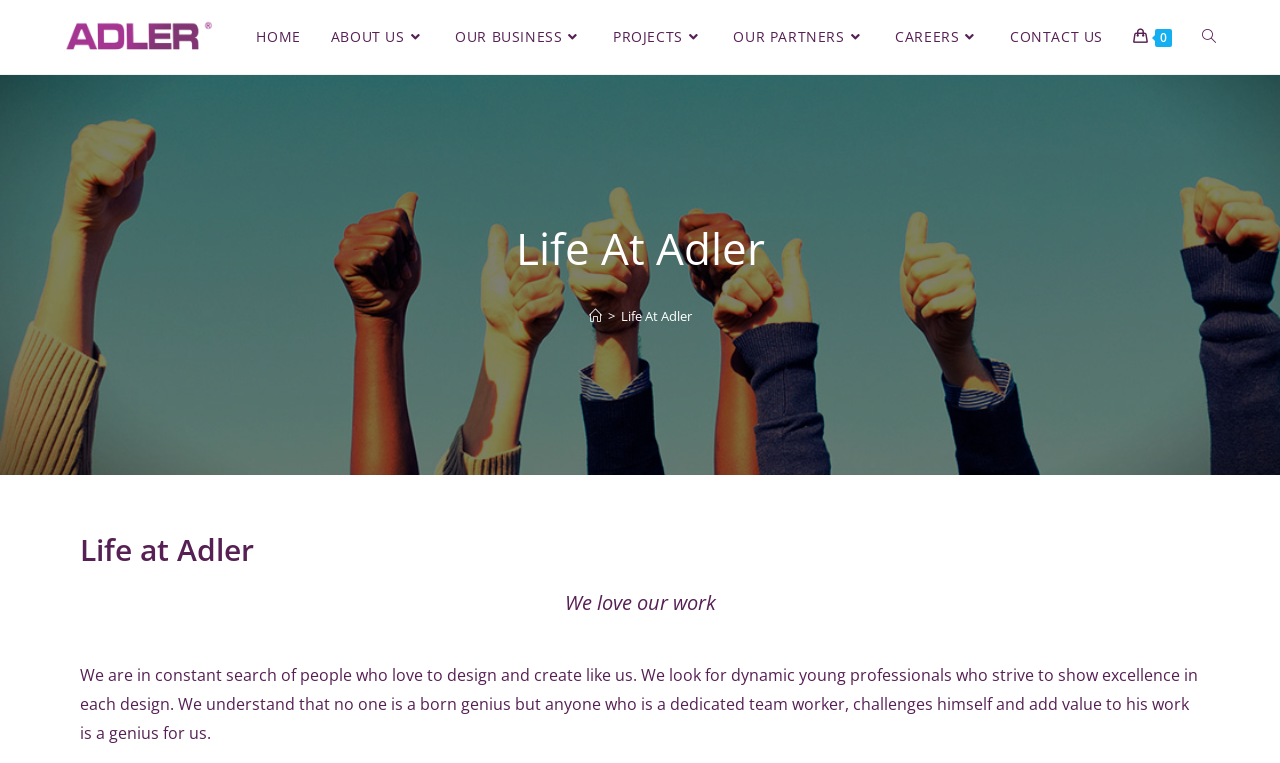Give a detailed account of the webpage.

The webpage is about "Life At Adler – Solar" and appears to be a company's website. At the top left, there is a layout table with a link to "Solar" accompanied by an image. 

On the top navigation bar, there are seven links: "HOME", "ABOUT US", "OUR BUSINESS", "PROJECTS", "OUR PARTNERS", "CAREERS", and "CONTACT US", followed by a link to "0" and a link to "Toggle website search" at the far right.

Below the navigation bar, there is a header section with a heading "Life At Adler" and a breadcrumbs navigation section showing the current page's location as "Home > Life At Adler". 

Further down, there is another heading "Life at Adler" and a paragraph of text that reads "We love our work" followed by a longer paragraph describing the company's values and approach to hiring.